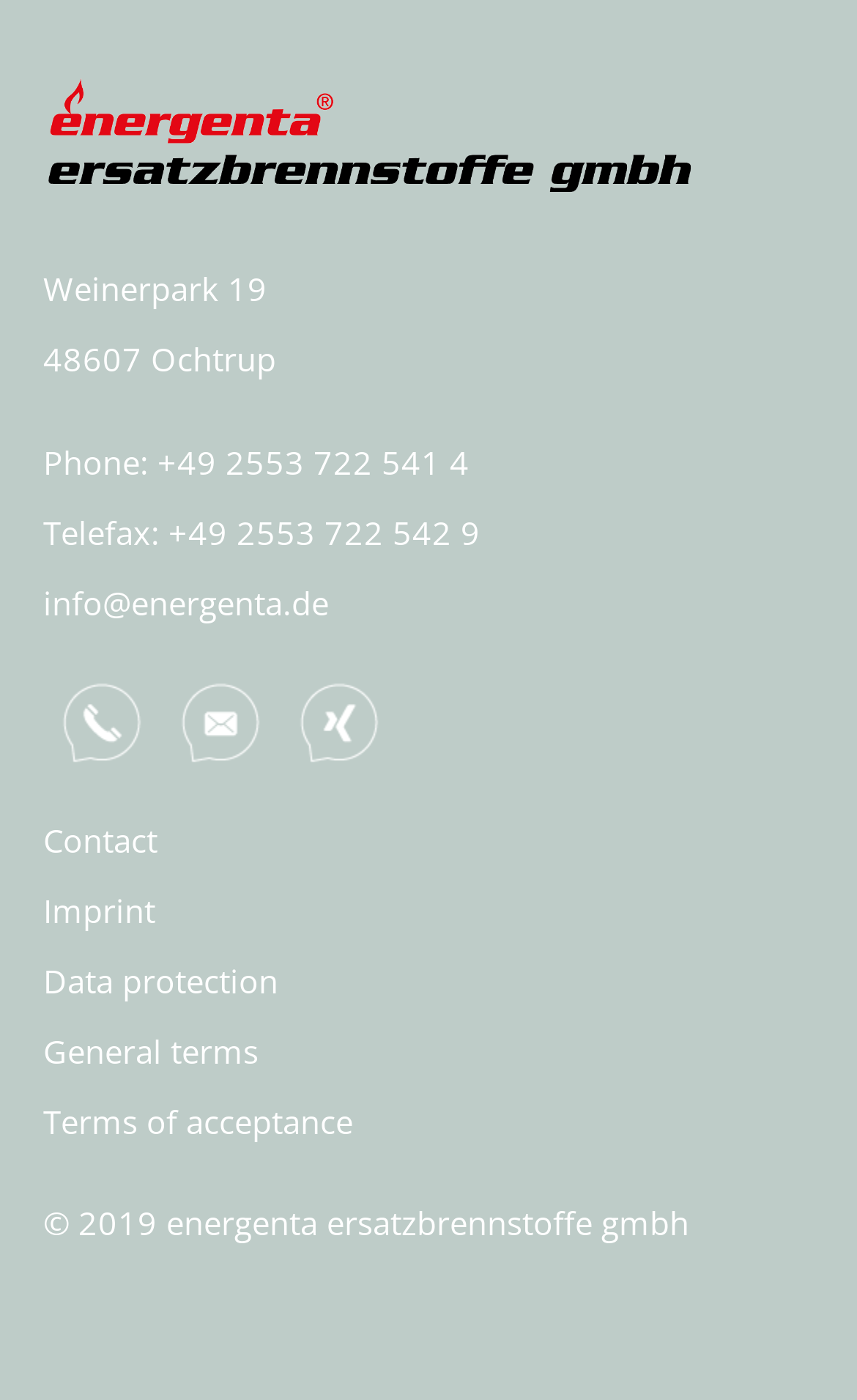Find the UI element described as: "input value="Search" name="s" value="Search"" and predict its bounding box coordinates. Ensure the coordinates are four float numbers between 0 and 1, [left, top, right, bottom].

None